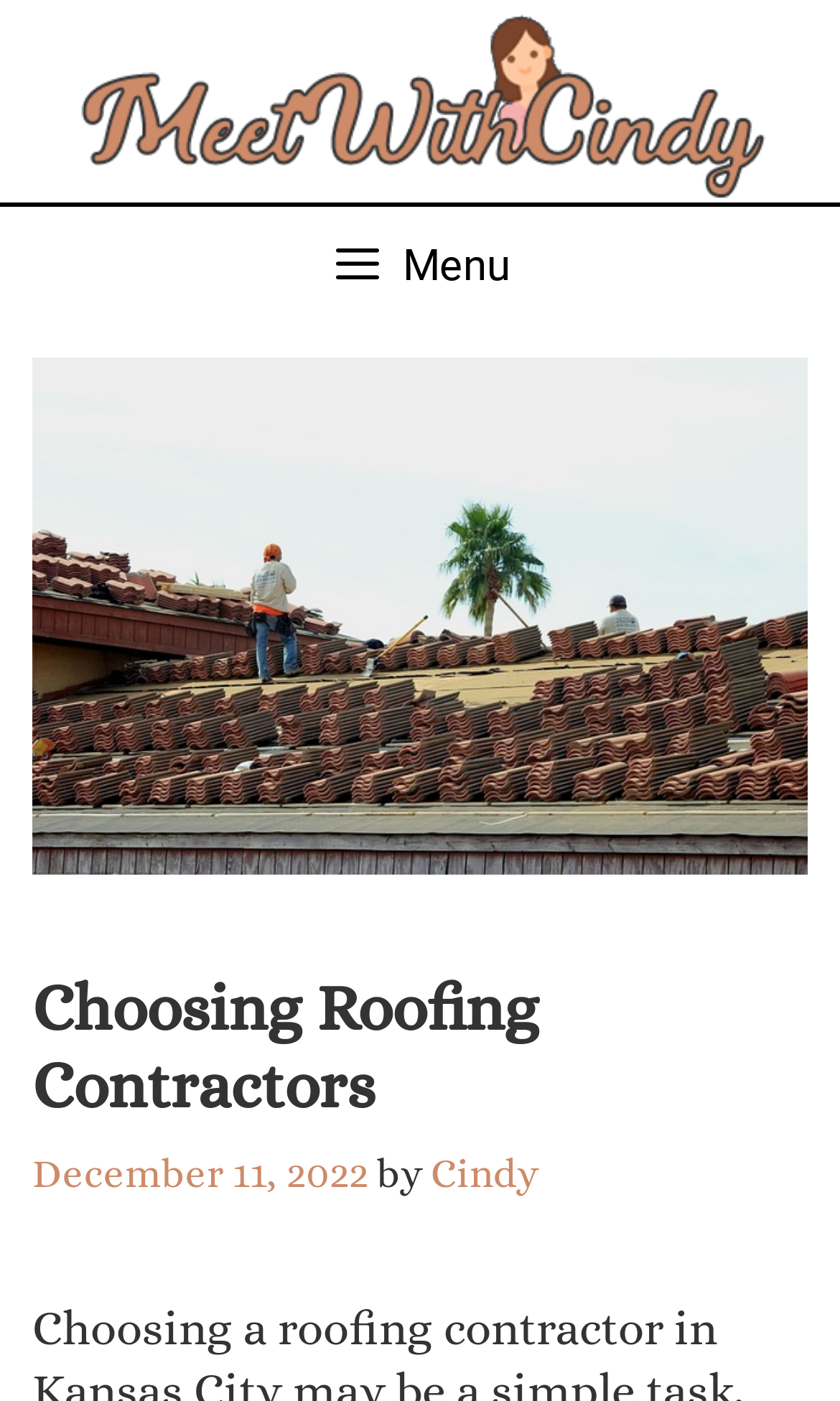What is the name of the author of the article?
Provide a one-word or short-phrase answer based on the image.

Cindy